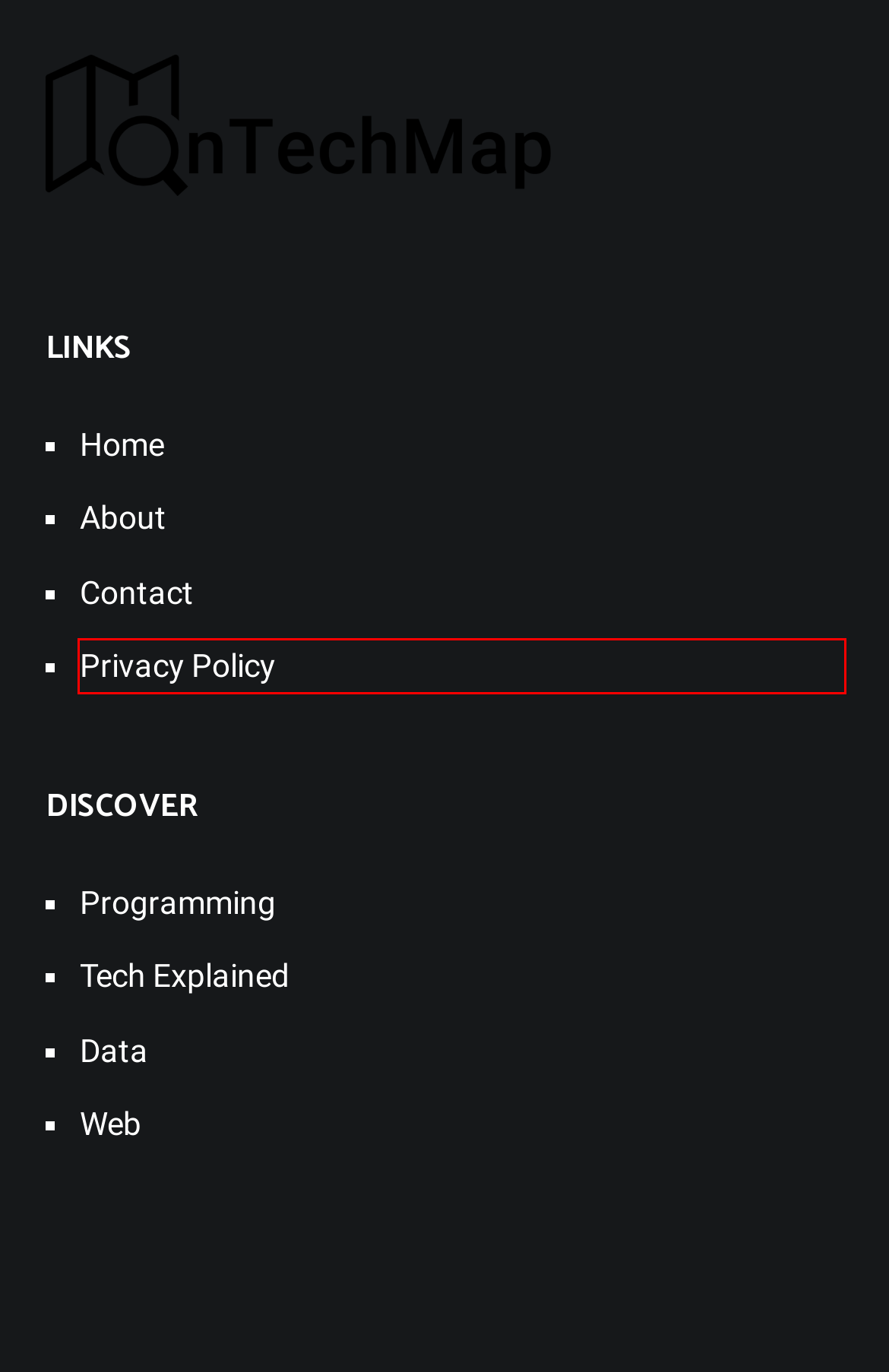You have a screenshot of a webpage with a red rectangle bounding box around an element. Identify the best matching webpage description for the new page that appears after clicking the element in the bounding box. The descriptions are:
A. Privacy Policy - OnTechMap
B. Contact
C. Tech Explained Archives - OnTechMap
D. A Beginner's Guide to T-Tests in Statistics - OnTechMap
E. Programming Archives - OnTechMap
F. Stack Overflow Developer Survey 2022
G. OnTechMap
H. OnTechMap - About

A